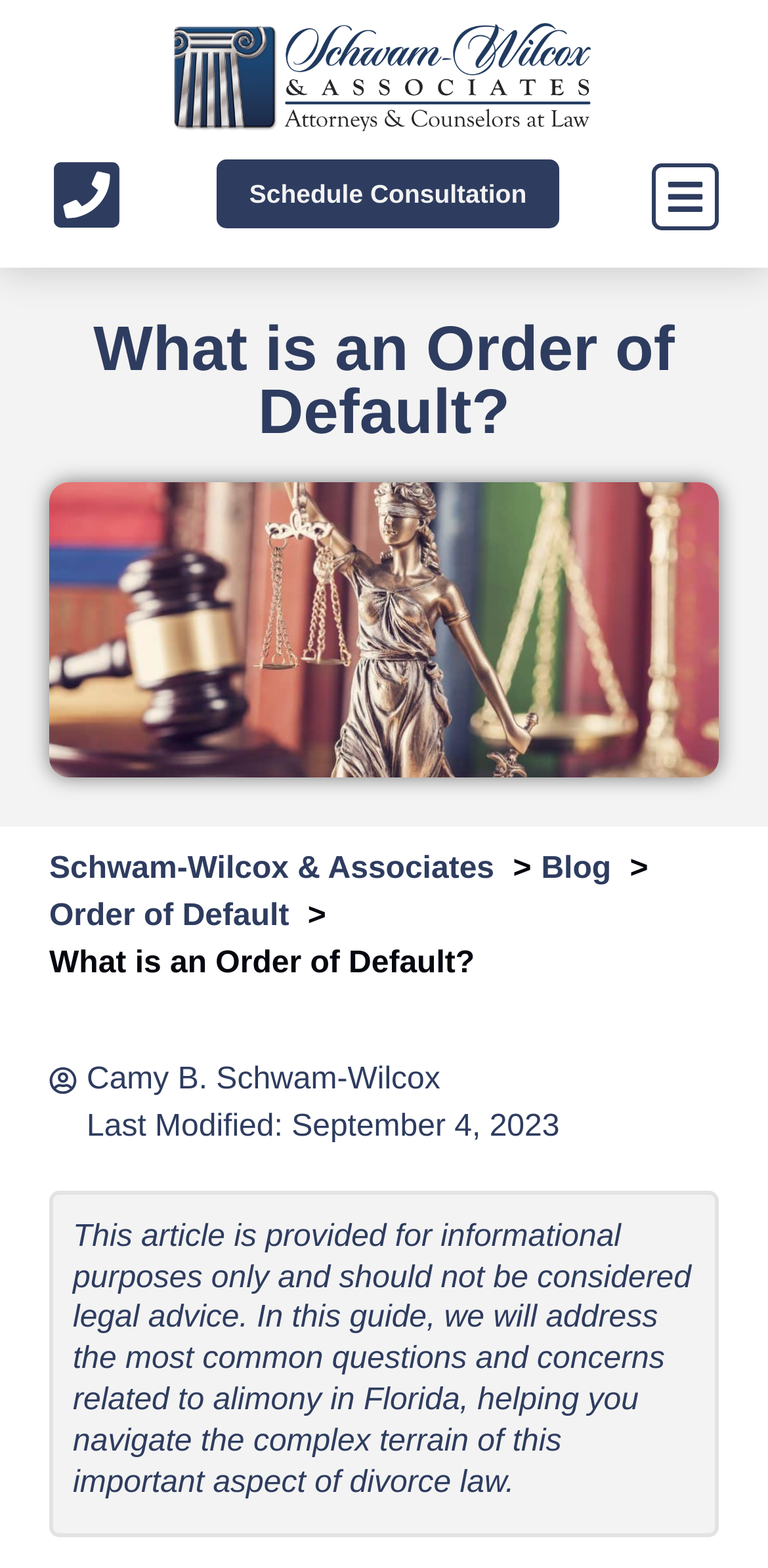Find the bounding box coordinates for the HTML element described as: "Schedule Consultation". The coordinates should consist of four float values between 0 and 1, i.e., [left, top, right, bottom].

[0.281, 0.102, 0.729, 0.146]